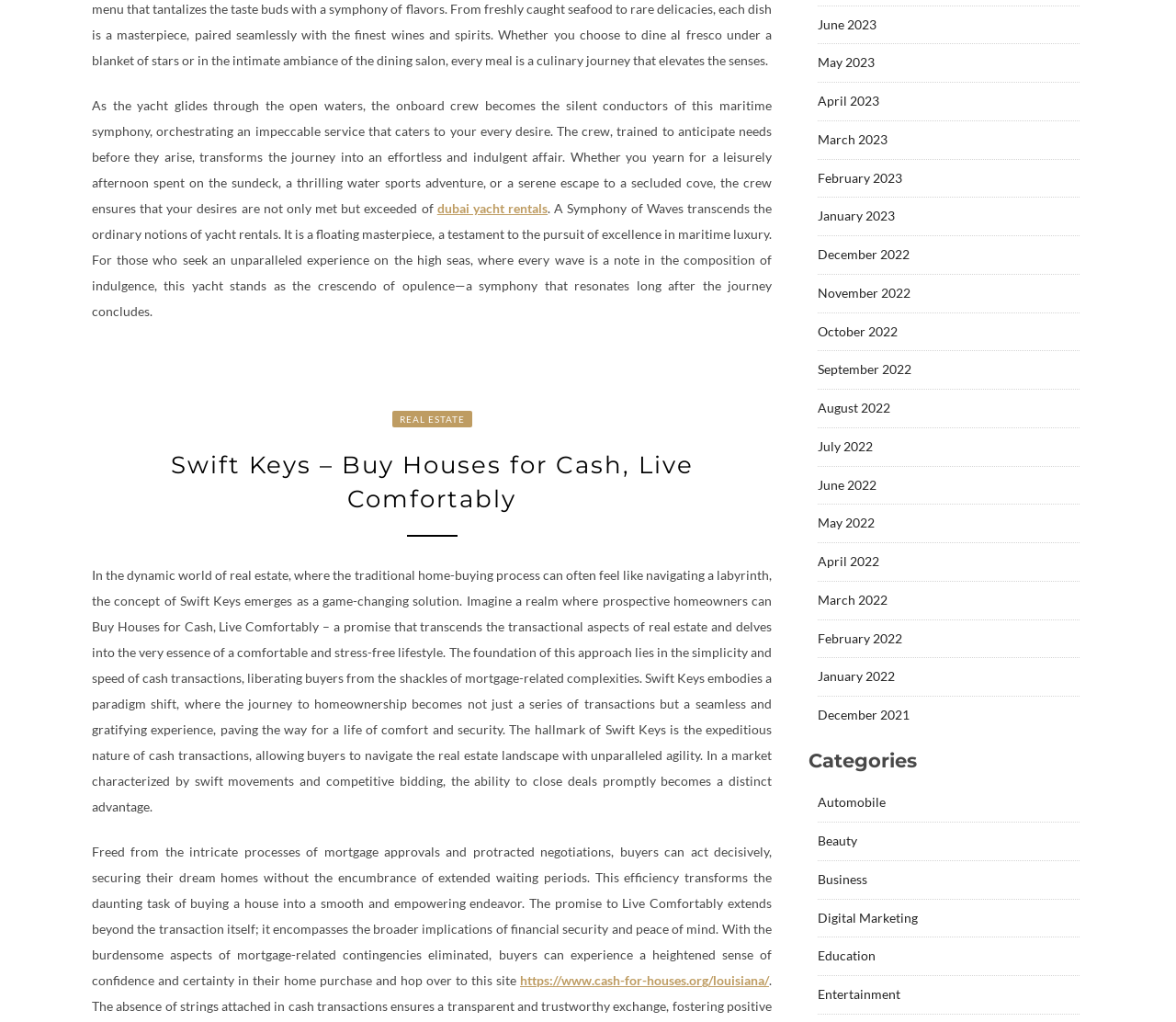Based on the image, provide a detailed response to the question:
What is the main topic of the real estate section?

The main topic of the real estate section is Swift Keys, a concept that allows buyers to purchase houses for cash and live comfortably, as described in the text.